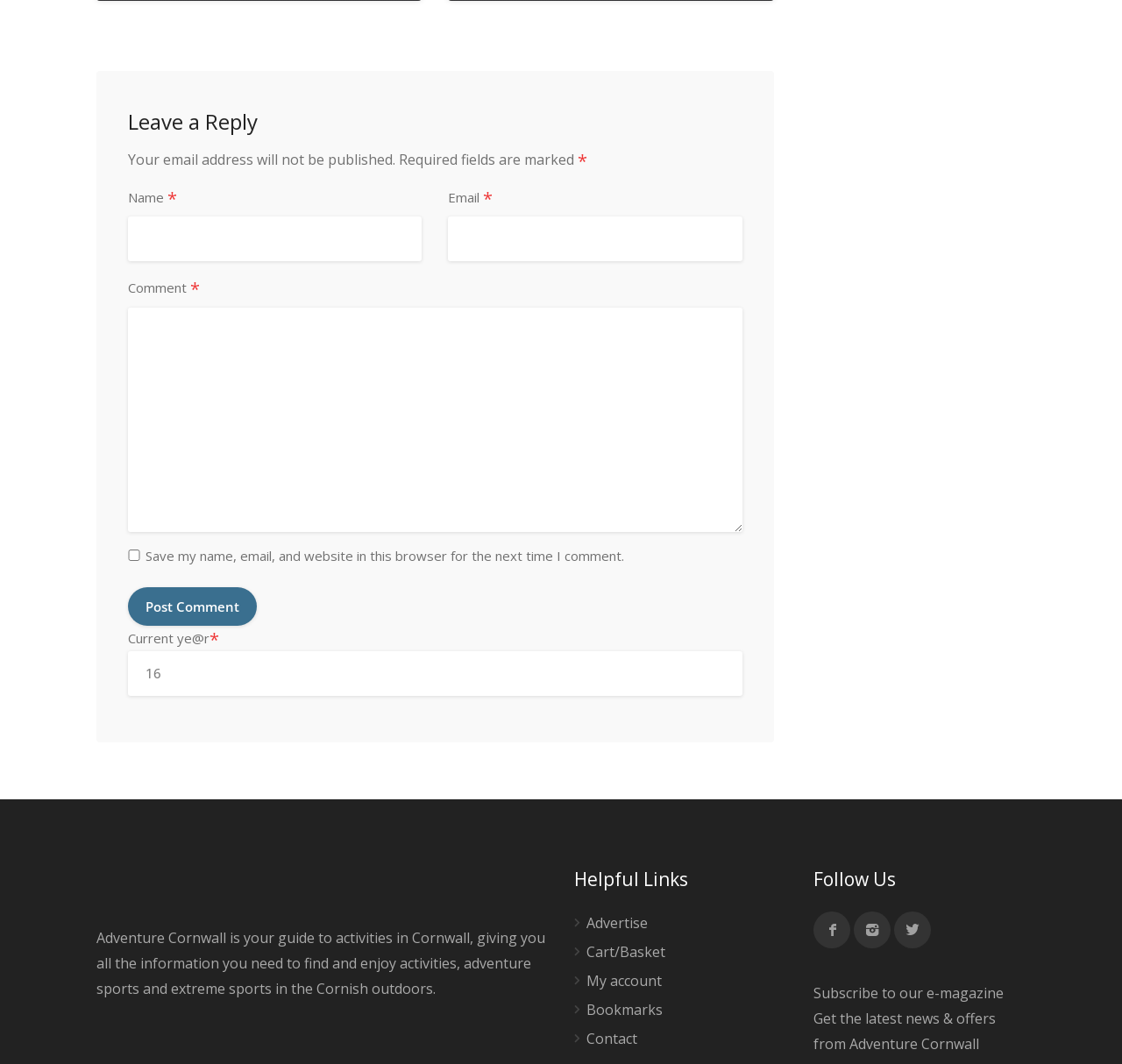Specify the bounding box coordinates for the region that must be clicked to perform the given instruction: "Click the Post Comment button".

[0.114, 0.552, 0.229, 0.588]